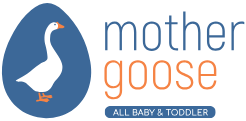Provide a comprehensive description of the image.

The image features the logo for "mother goose," a brand specializing in products for babies and toddlers. The logo showcases a stylized illustration of a goose, situated within a teardrop shape that complements the design. The brand name "mother goose" is prominently displayed in a friendly, modern font, with "mother" in blue and "goose" in orange, creating a warm and inviting aesthetic. Below the brand name, the tagline "ALL BABY & TODDLER" is presented in a bold, blue font, emphasizing the focus on early childhood products. This logo effectively conveys a sense of care and nurturing, perfect for a brand catering to young families.